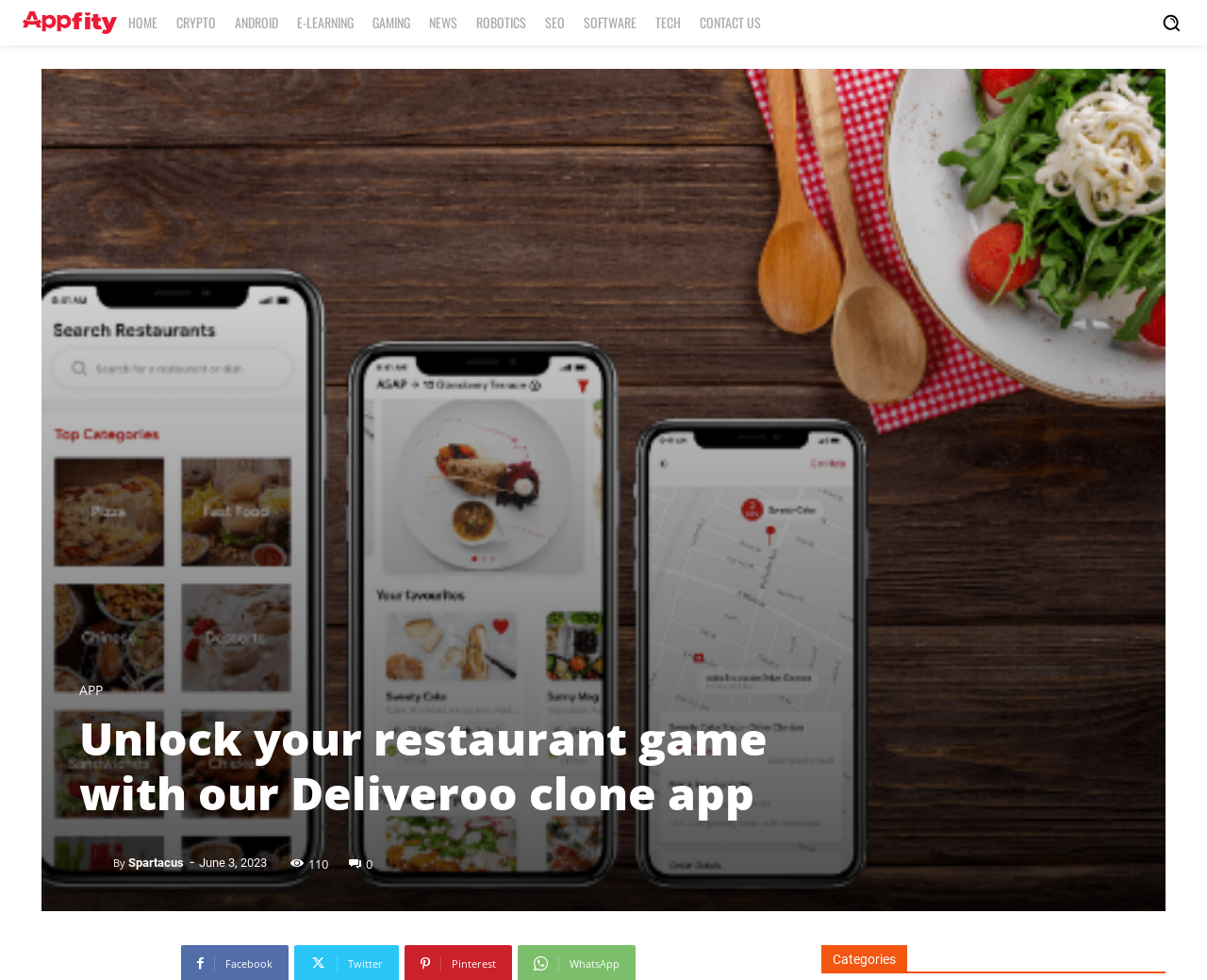What is the logo of the website?
Give a detailed response to the question by analyzing the screenshot.

The logo of the website is located at the top left corner of the webpage, and it is an image element with a bounding box coordinate of [0.019, 0.011, 0.097, 0.035].